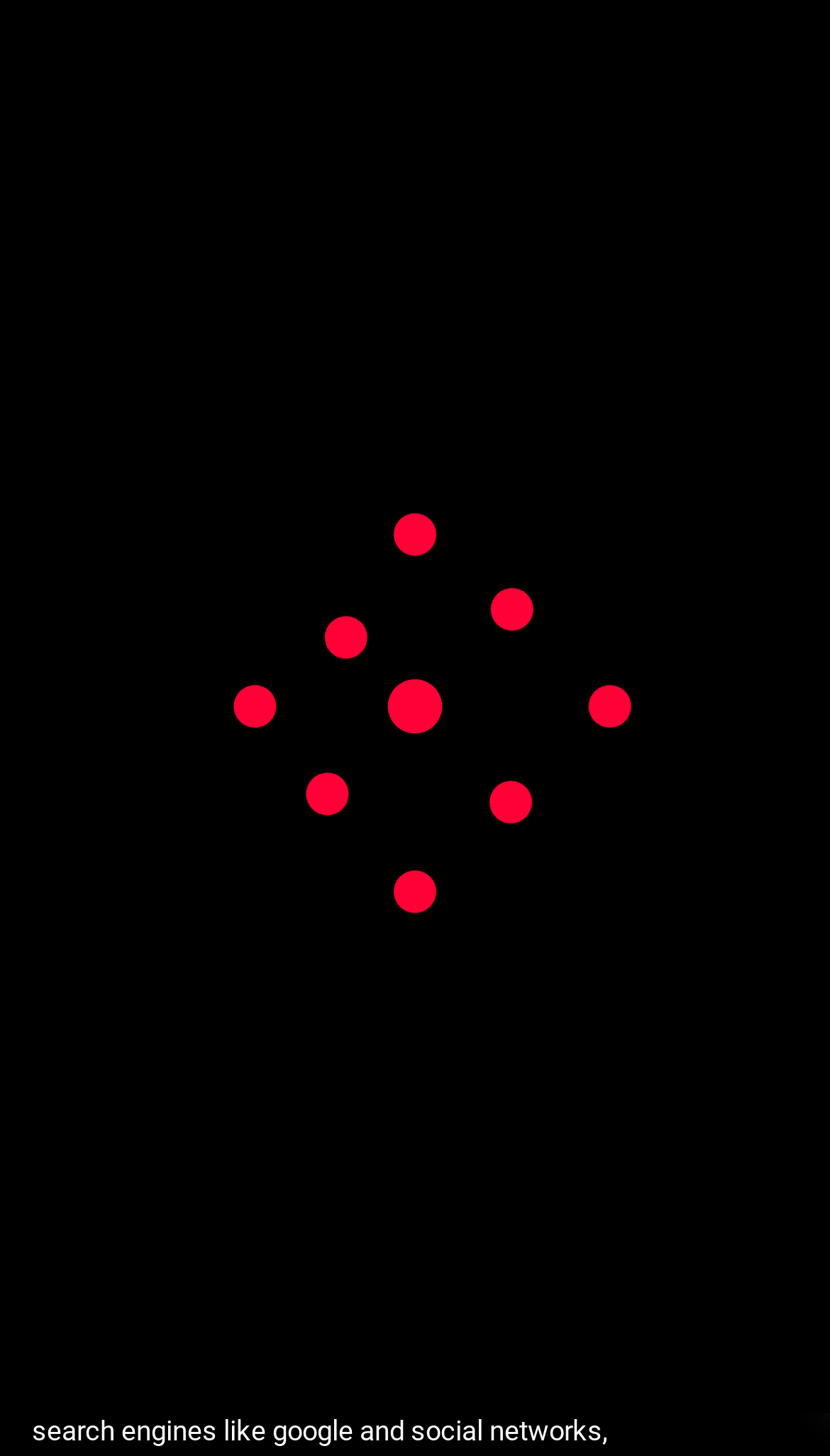What is the text of the first link on the webpage?
Using the image, elaborate on the answer with as much detail as possible.

The first link on the webpage has an OCR text 'Acute Dynamics', which is located at the top-left corner of the webpage with a bounding box of [0.038, 0.029, 0.423, 0.25].